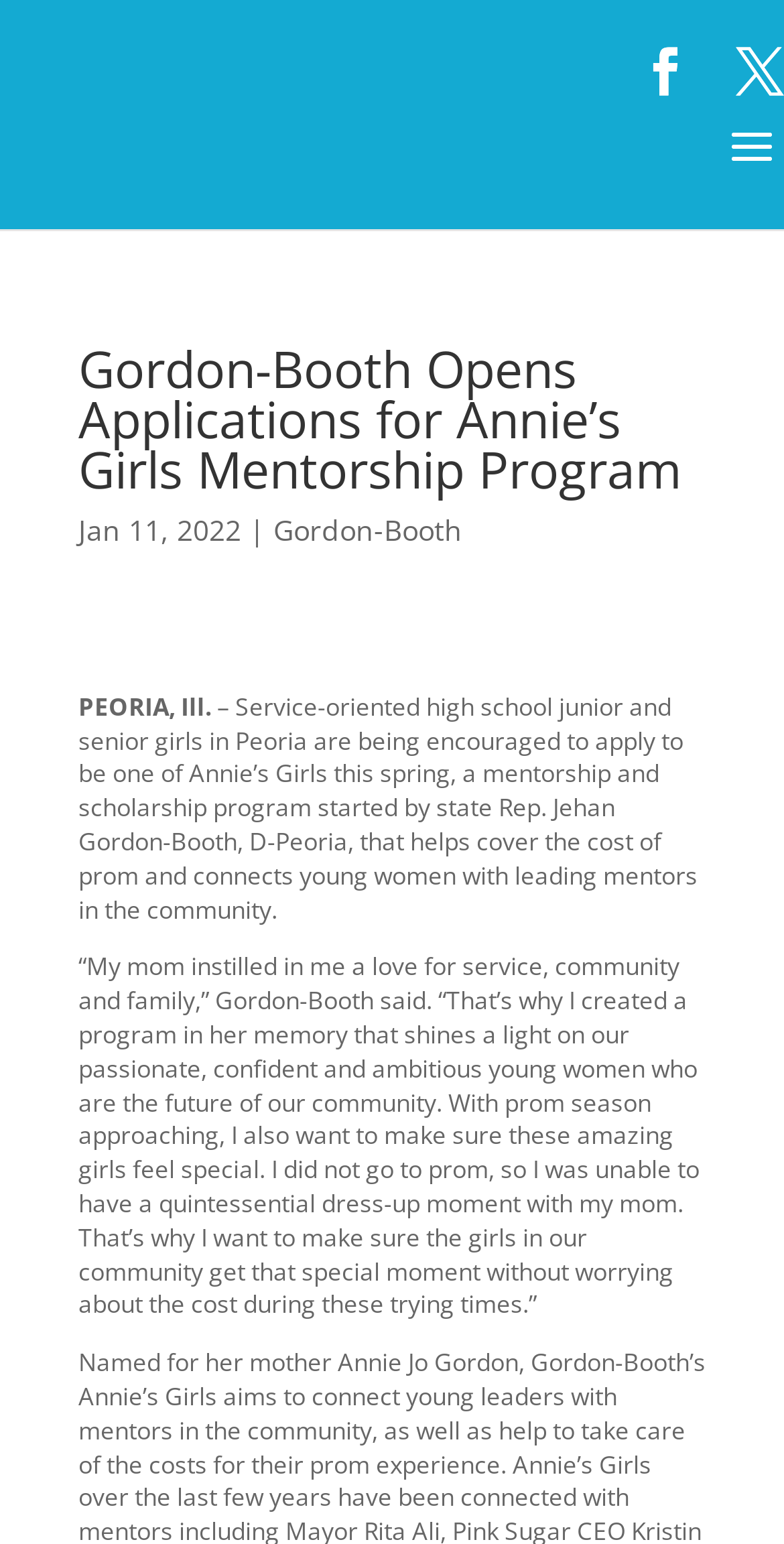Why did Gordon-Booth create Annie's Girls?
Using the image, elaborate on the answer with as much detail as possible.

According to the text, Gordon-Booth created Annie's Girls in memory of her mother, Annie Jo Gordon, which suggests that the program was created as a tribute to her mother.